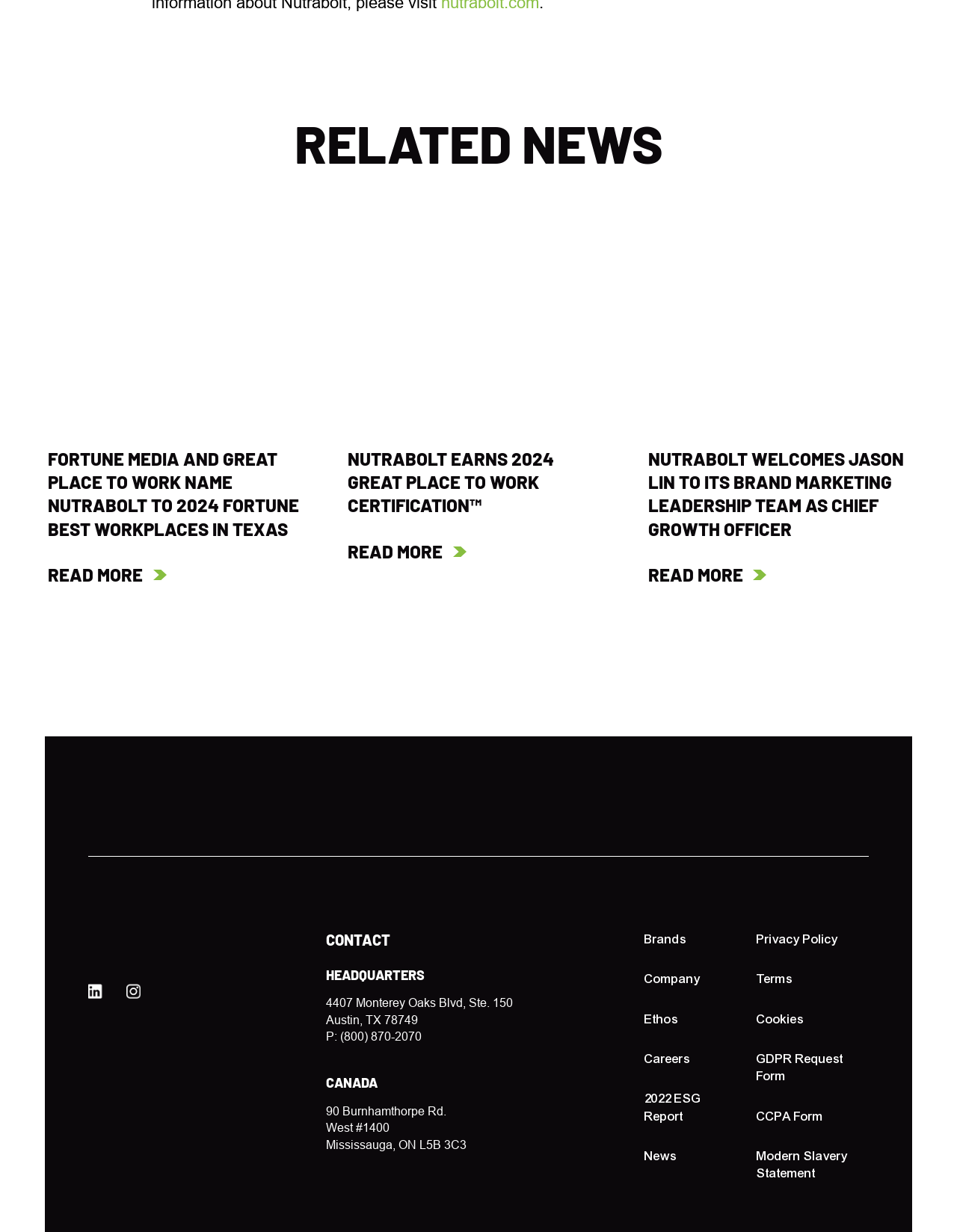Kindly determine the bounding box coordinates for the area that needs to be clicked to execute this instruction: "View news".

[0.674, 0.931, 0.707, 0.946]